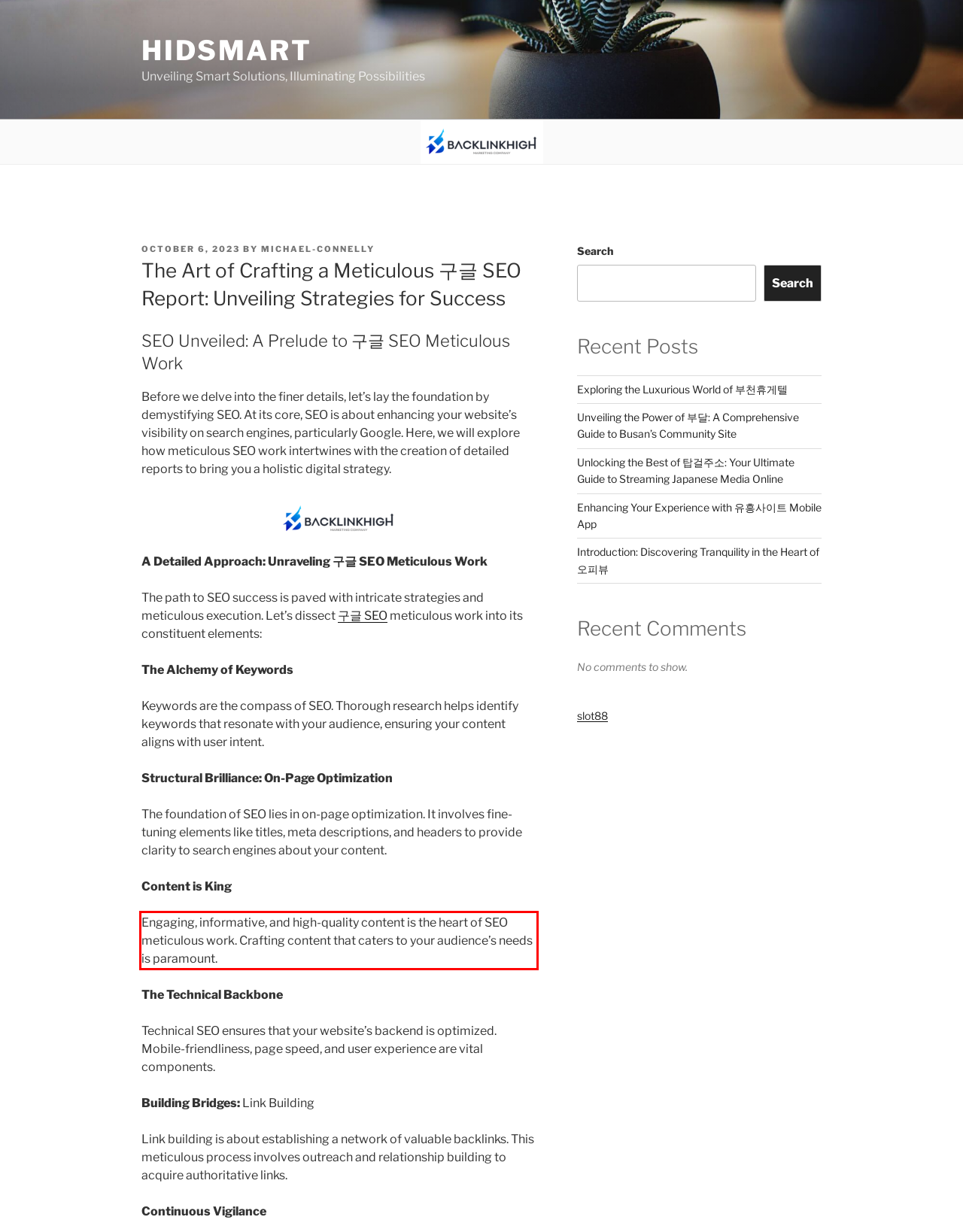Given a screenshot of a webpage with a red bounding box, please identify and retrieve the text inside the red rectangle.

Engaging, informative, and high-quality content is the heart of SEO meticulous work. Crafting content that caters to your audience’s needs is paramount.